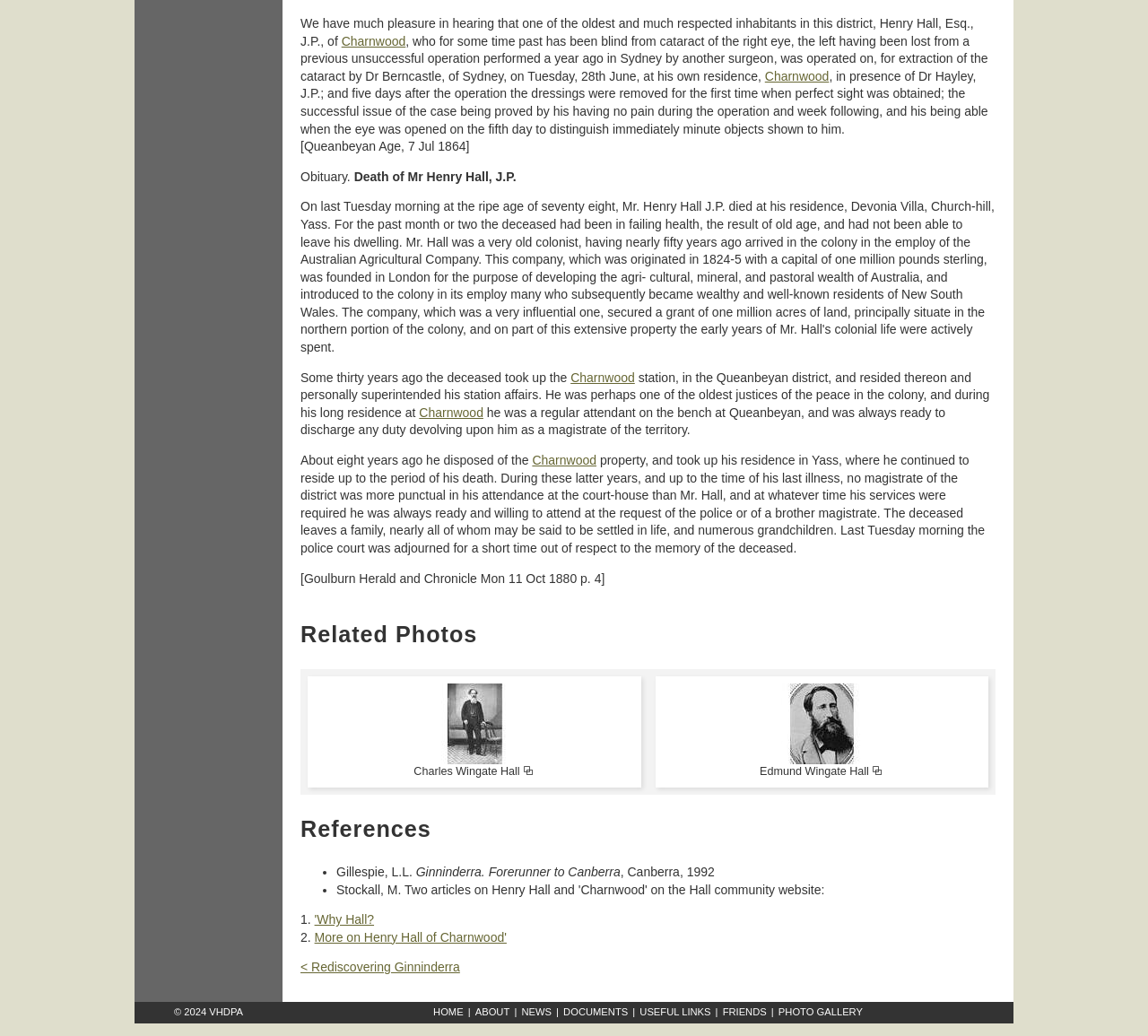Provide the bounding box coordinates of the area you need to click to execute the following instruction: "Click on 'Charnwood'".

[0.297, 0.033, 0.353, 0.046]